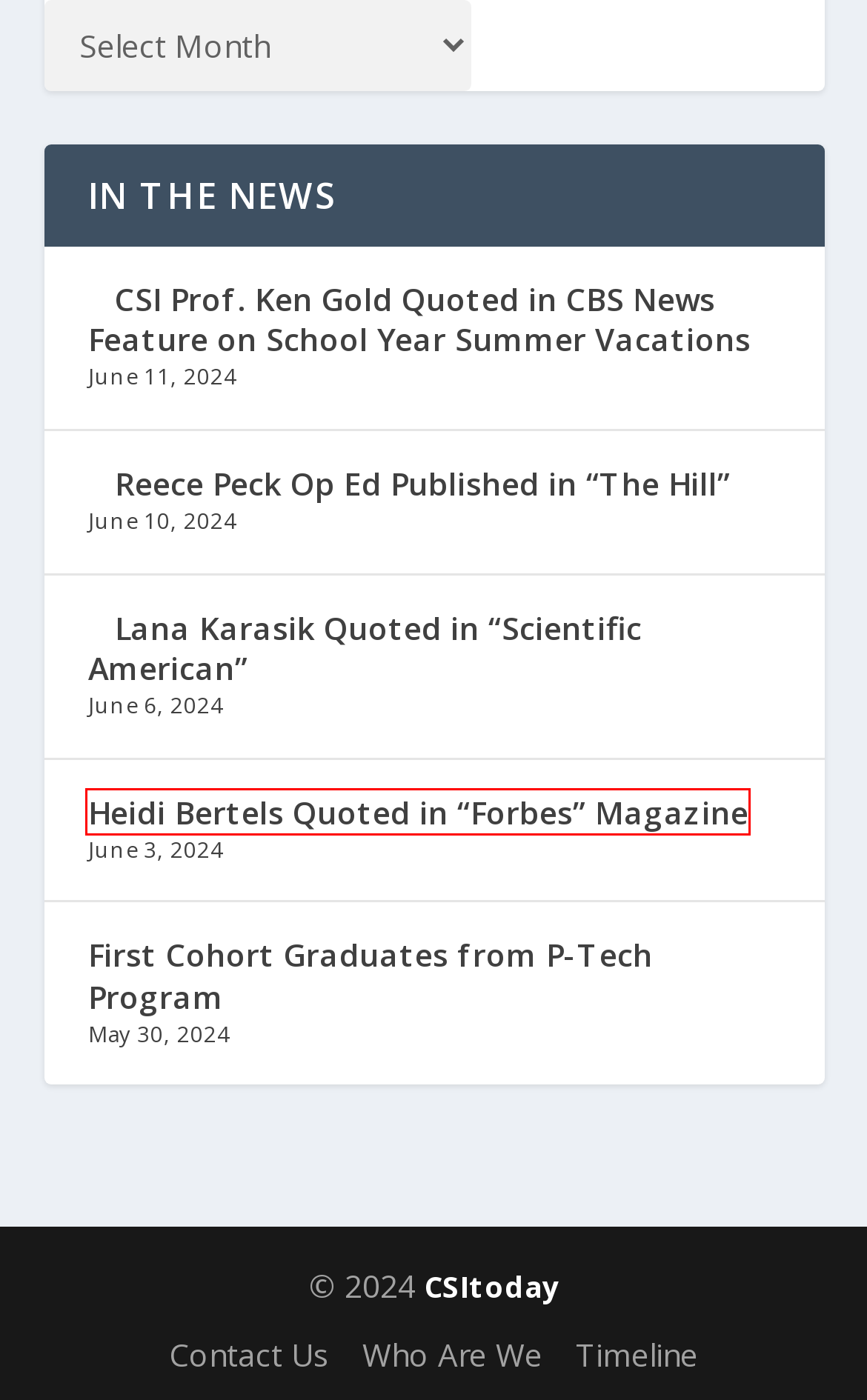Analyze the screenshot of a webpage featuring a red rectangle around an element. Pick the description that best fits the new webpage after interacting with the element inside the red bounding box. Here are the candidates:
A. Reece Peck Op Ed Published in “The Hill” | CSI Today
B. Timeline | CSI Today
C. CSI Prof. Ken Gold Quoted in CBS News Feature on School Year Summer Vacations | CSI Today
D. Novelist to Give Fiction Reading | CSI Today
E. Extension of Annual Leave Carryover Deadline to Dec. 31, 2024 | CSI Today
F. Lana Karasik Quoted in “Scientific American” | CSI Today
G. Daylight Hour 2024: June 20, Noon to 1:00pm | CSI Today
H. Heidi Bertels Quoted in “Forbes” Magazine | CSI Today

H